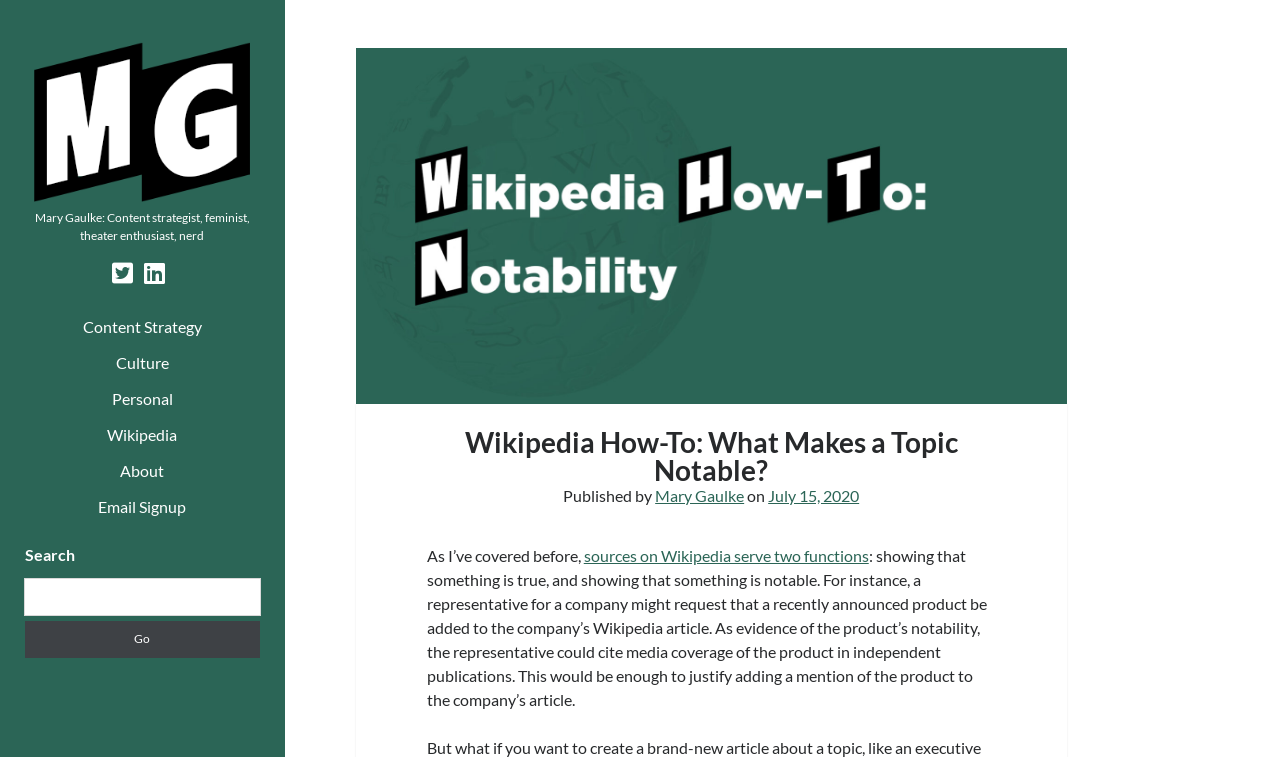Provide a single word or phrase answer to the question: 
What is the purpose of sources on Wikipedia?

Showing truth and notability